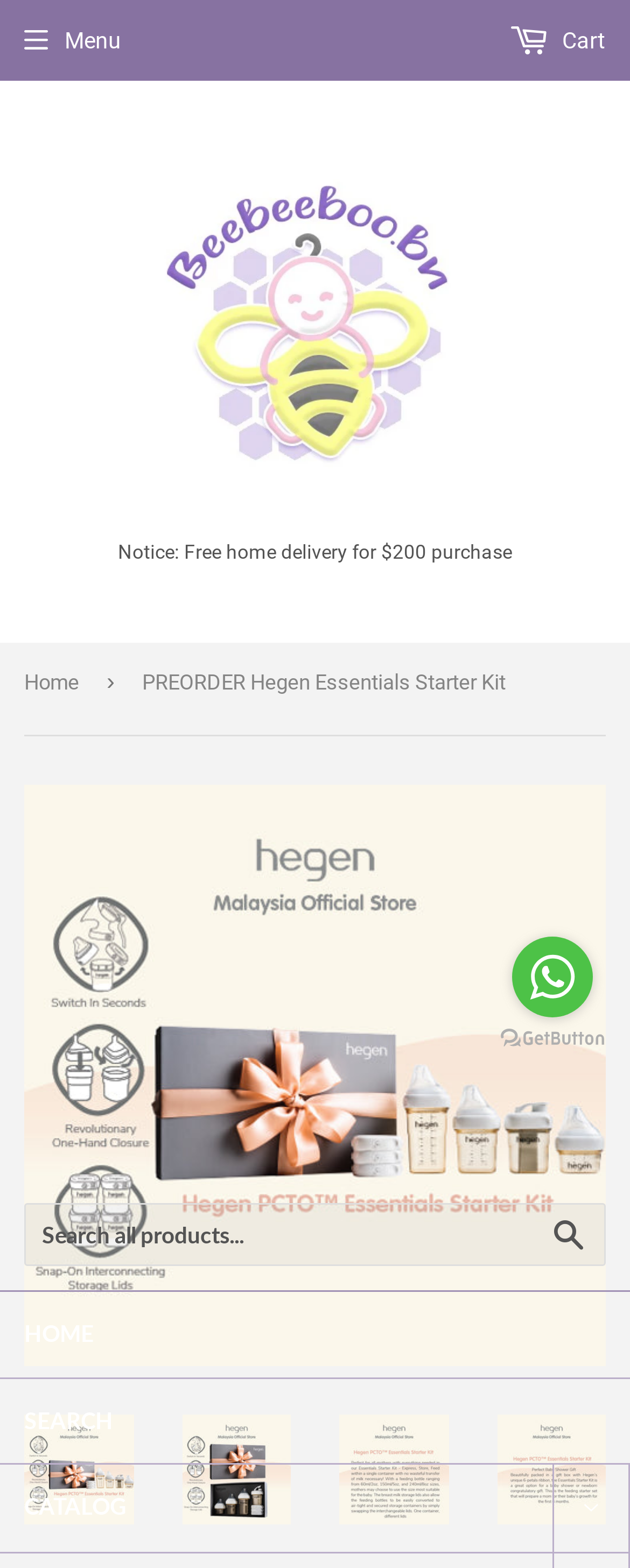Determine the bounding box for the UI element described here: "parent_node: CATALOG aria-label="Catalog Menu"".

[0.877, 0.934, 1.0, 0.99]